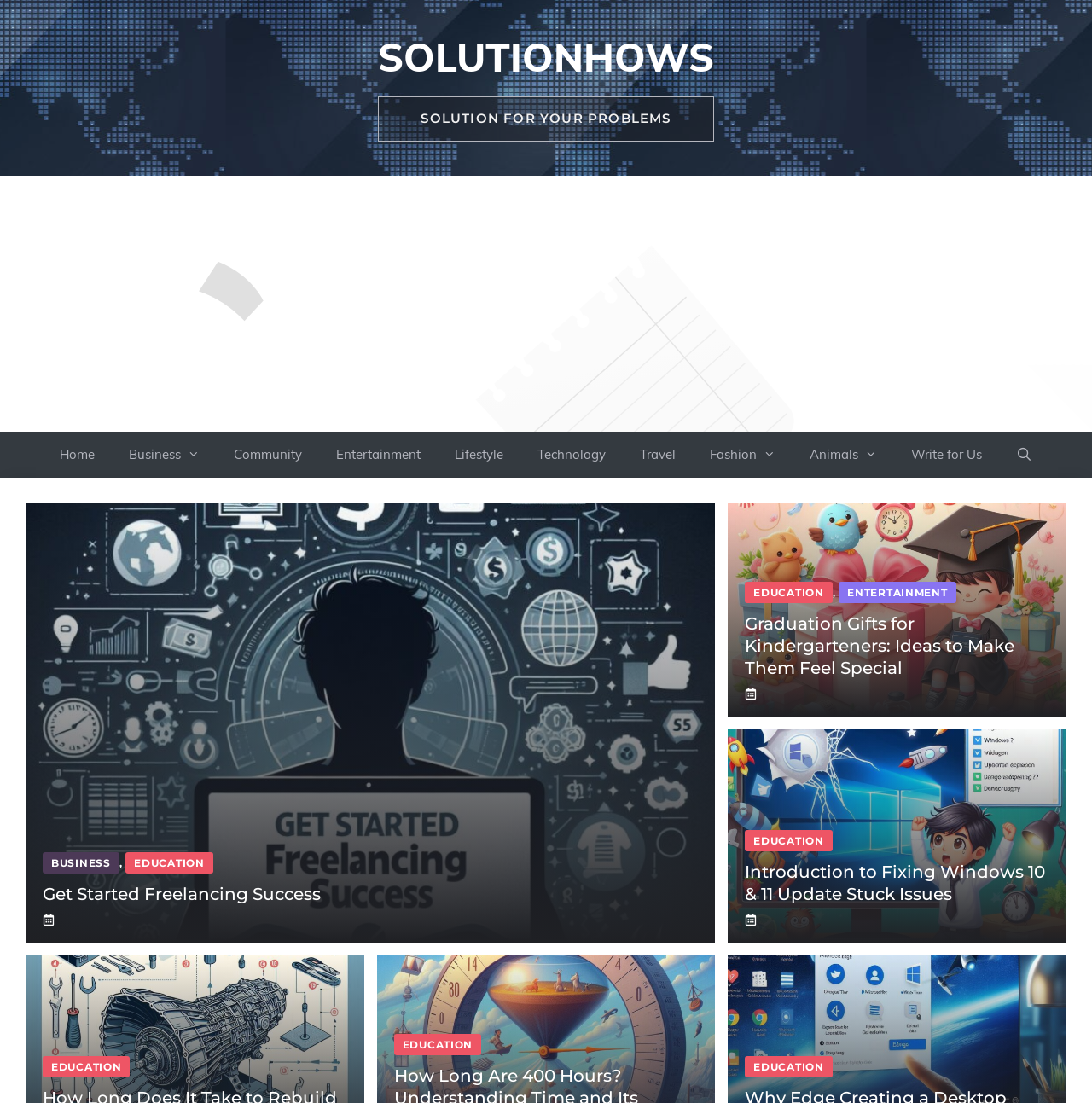Determine the bounding box coordinates of the clickable element necessary to fulfill the instruction: "Click on the Home link". Provide the coordinates as four float numbers within the 0 to 1 range, i.e., [left, top, right, bottom].

[0.039, 0.391, 0.102, 0.433]